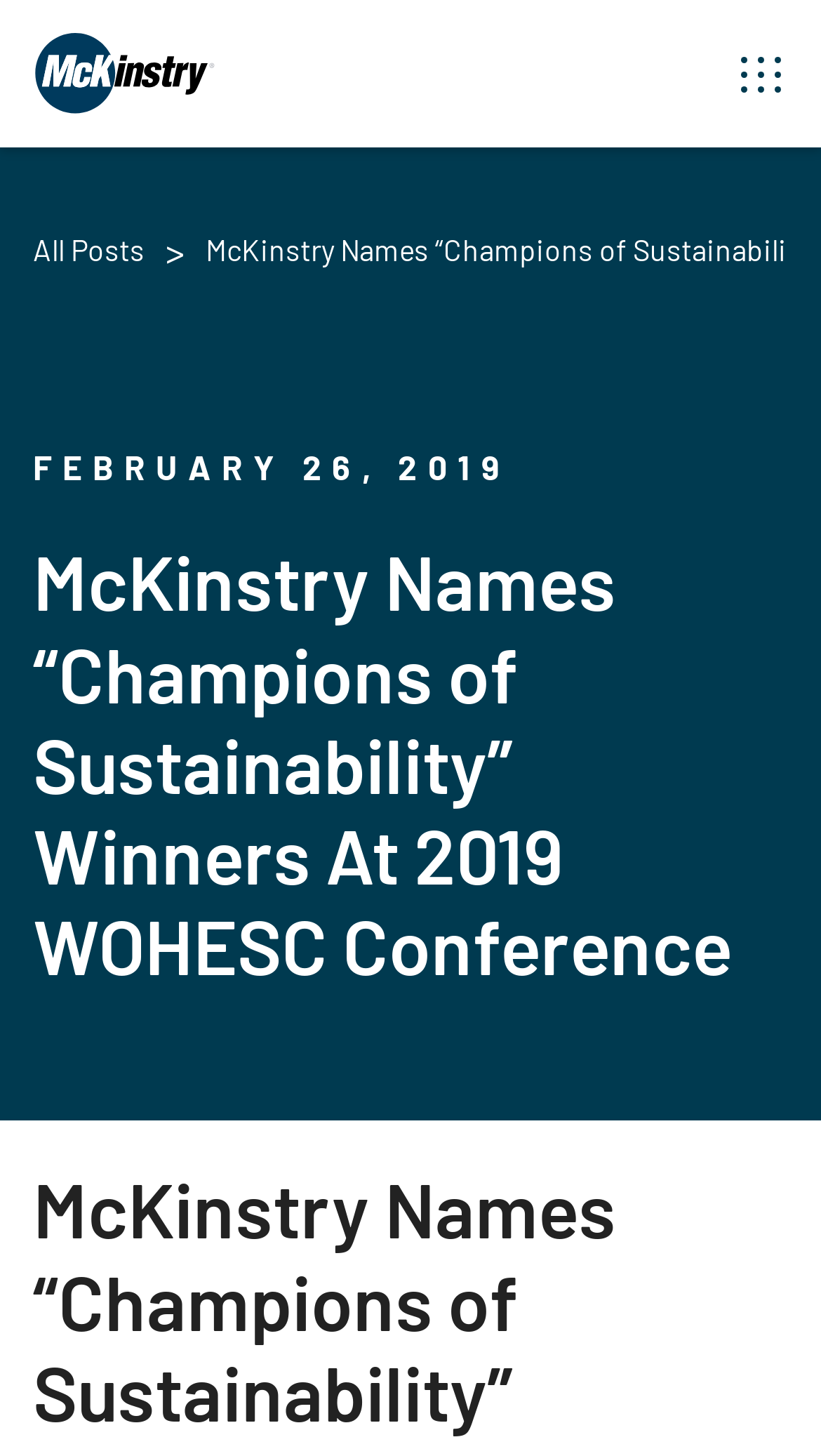Determine the heading of the webpage and extract its text content.

McKinstry Names “Champions of Sustainability” Winners At 2019 WOHESC Conference